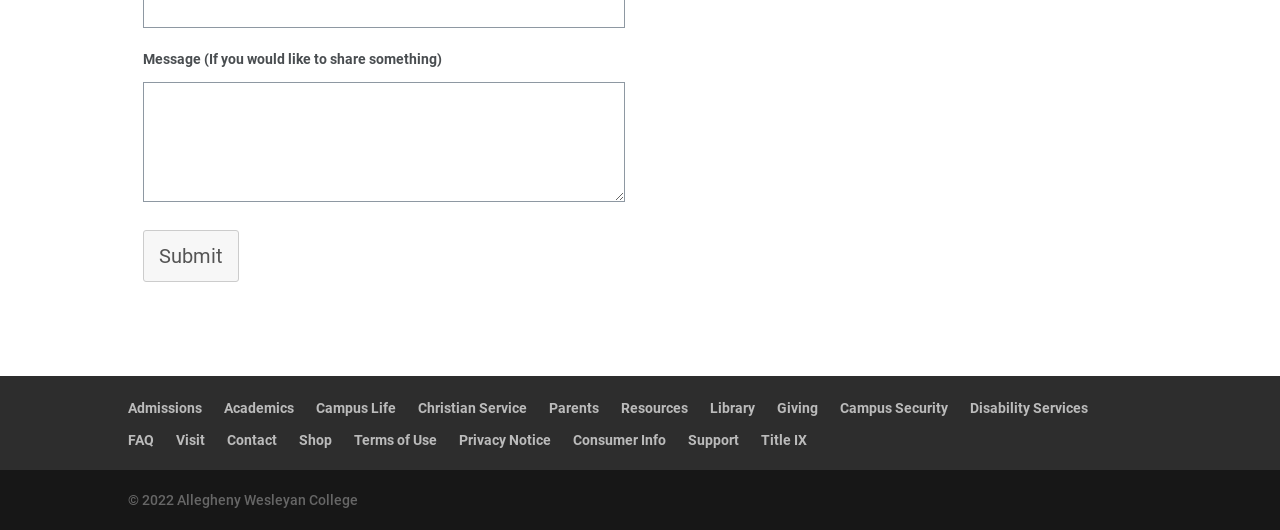What year is the copyright for?
Provide a detailed and well-explained answer to the question.

The copyright notice at the bottom of the page reads '© 2022 Allegheny Wesleyan College', indicating that the copyright is for the year 2022.